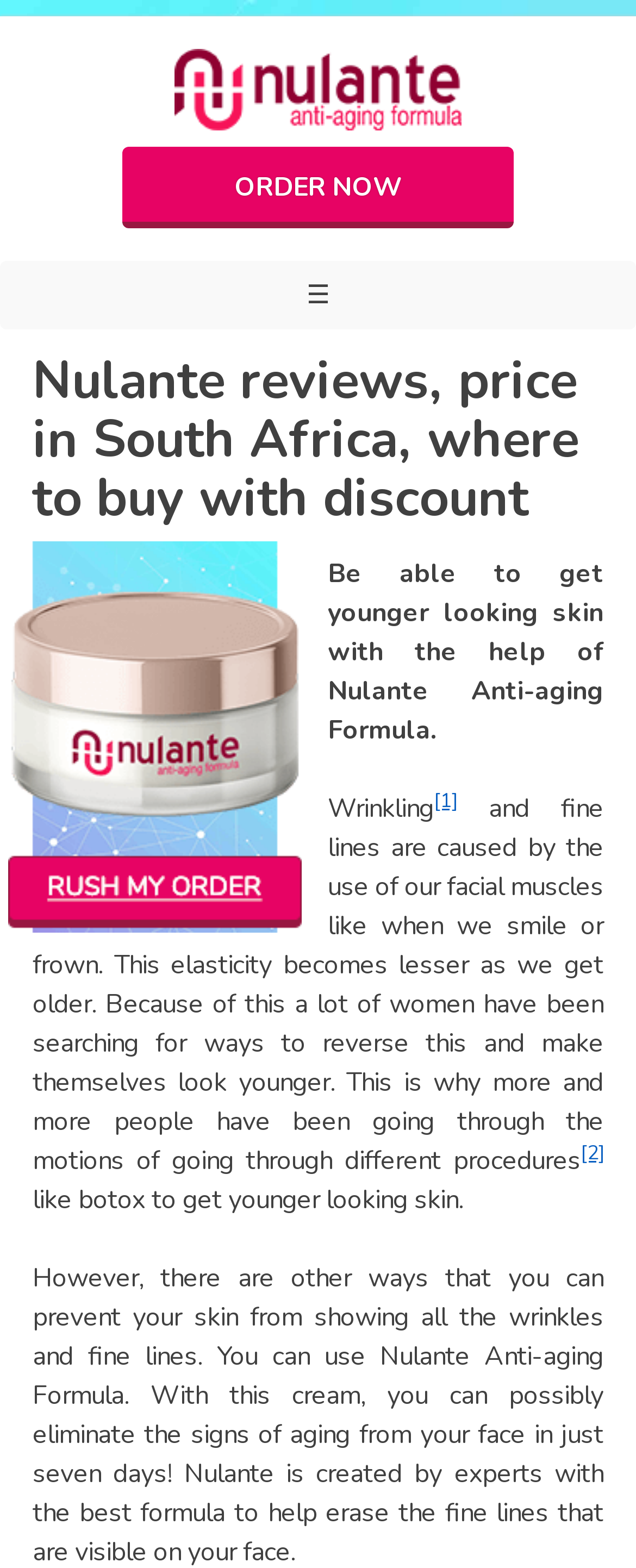What is the current state of the menu button?
Refer to the image and provide a one-word or short phrase answer.

Not expanded